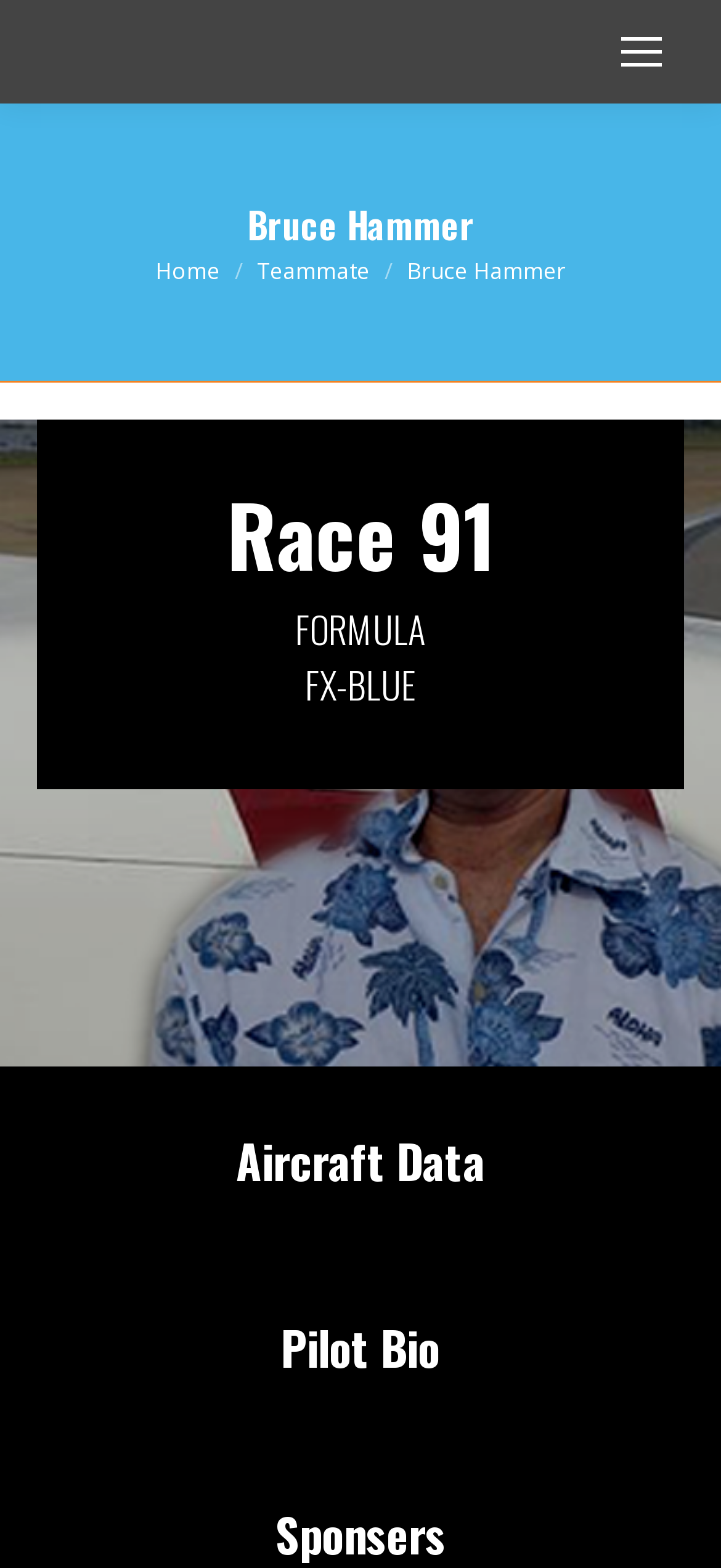Generate a comprehensive description of the contents of the webpage.

The webpage is about Bruce Hammer, an individual participating in the Airventure Cup Race. At the top right corner, there is a mobile menu icon. Below it, the title "Bruce Hammer" is prominently displayed. 

To the left of the title, there is a "You are here:" label, followed by a navigation menu consisting of three links: "Home", "Teammate", and another "Bruce Hammer" link. 

Below the navigation menu, there is a section dedicated to Bruce Hammer's race information. It includes the text "Race 91", "FORMULA", and "FX-BLUE". 

On the bottom left side of the page, there are three headings: "Aircraft Data", "Pilot Bio", and "Sponsers". 

At the bottom right corner, there is a "Go to Top" link, accompanied by an image.